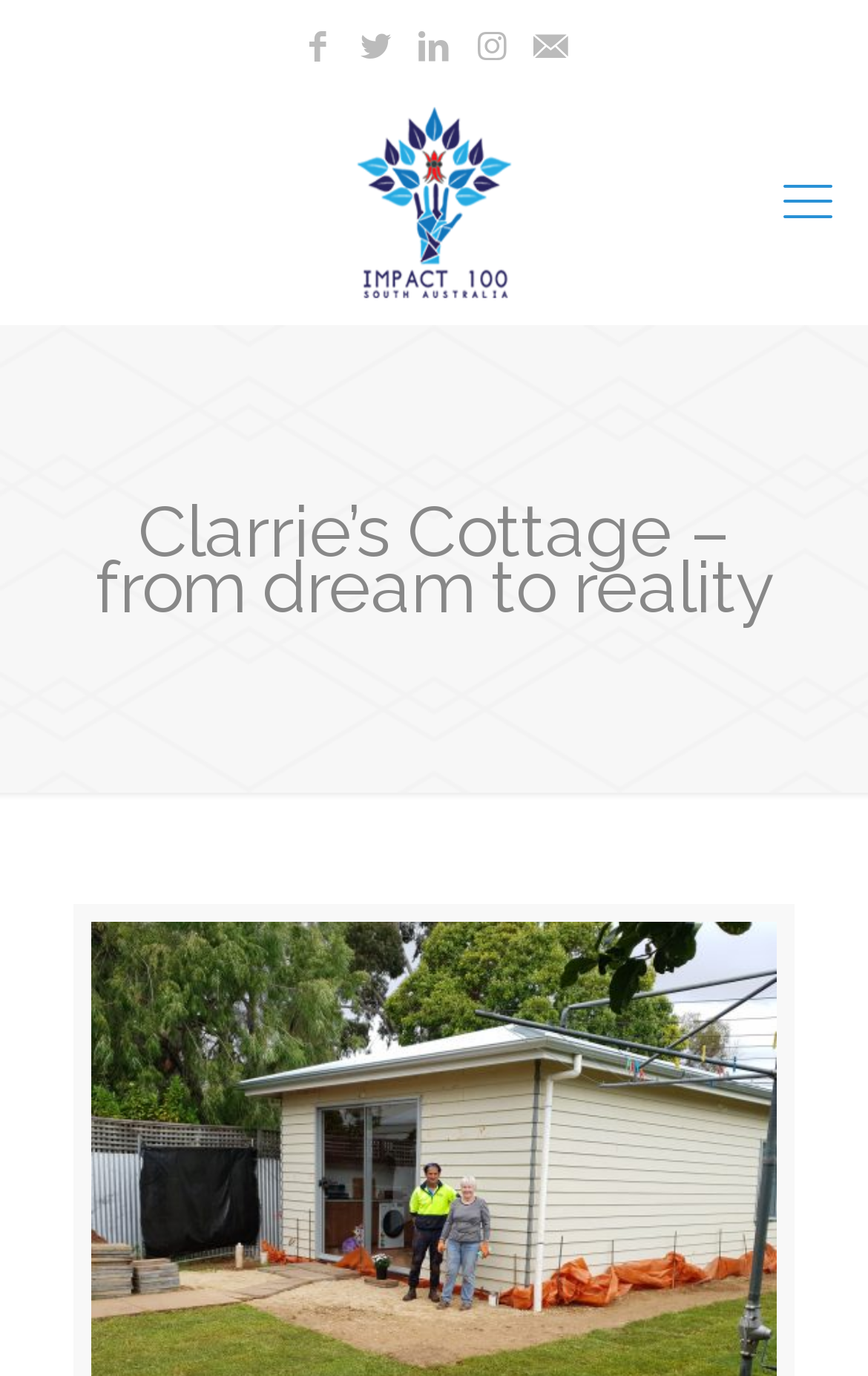Provide your answer in a single word or phrase: 
What is the color of the background?

Unknown